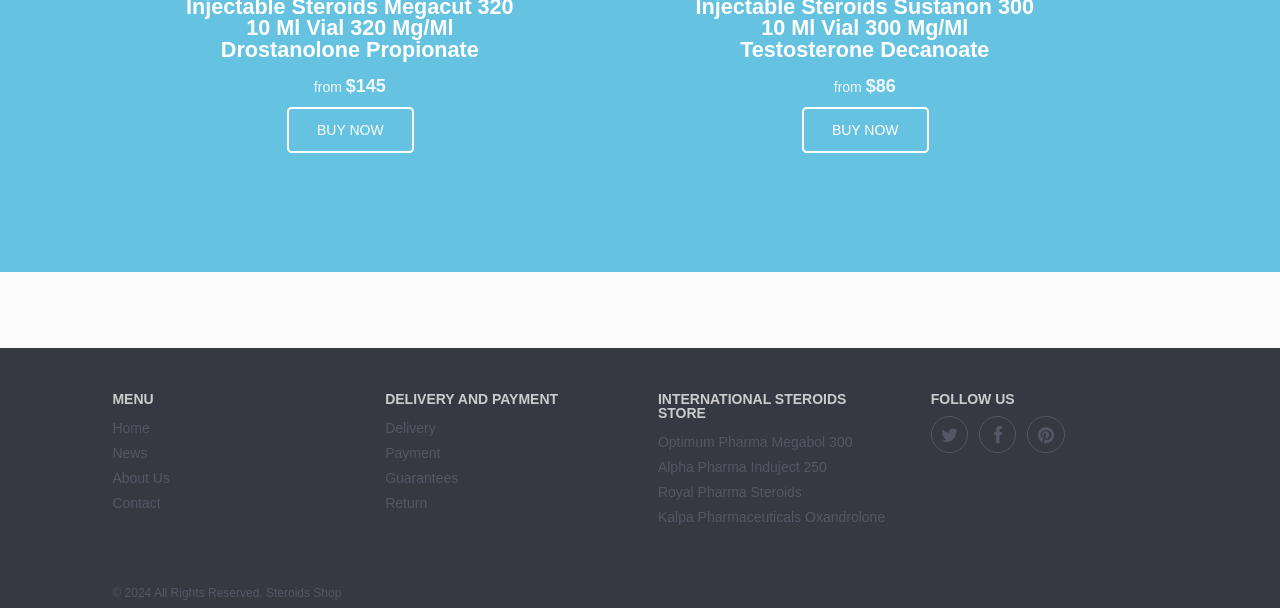What is the name of the third section?
Give a detailed response to the question by analyzing the screenshot.

The third section is named 'INTERNATIONAL STEROIDS STORE', which is indicated by the heading element with the text 'INTERNATIONAL STEROIDS STORE' and bounding box coordinates [0.514, 0.645, 0.696, 0.691].